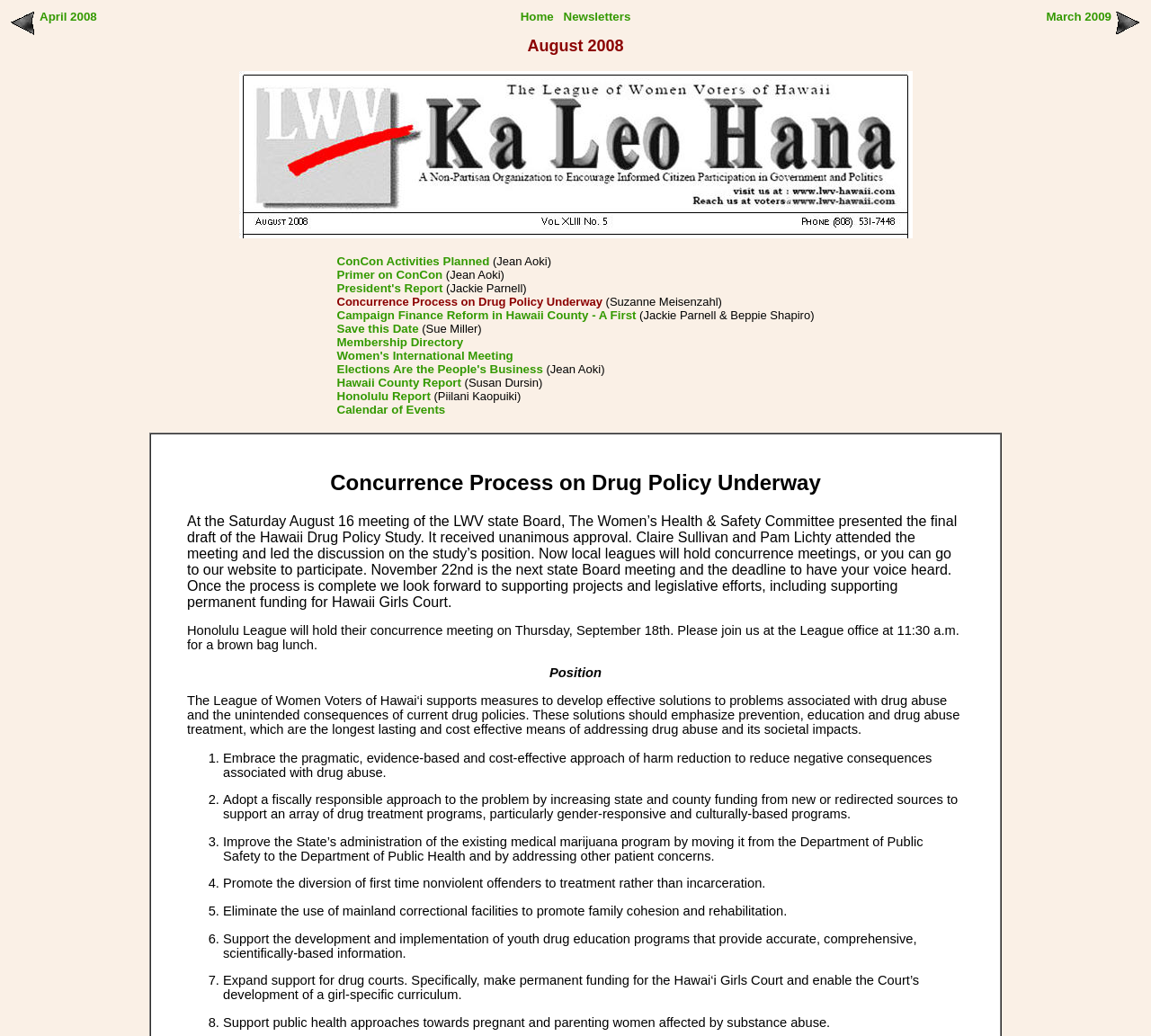Specify the bounding box coordinates of the element's region that should be clicked to achieve the following instruction: "Check the Calendar of Events". The bounding box coordinates consist of four float numbers between 0 and 1, in the format [left, top, right, bottom].

[0.293, 0.389, 0.387, 0.402]